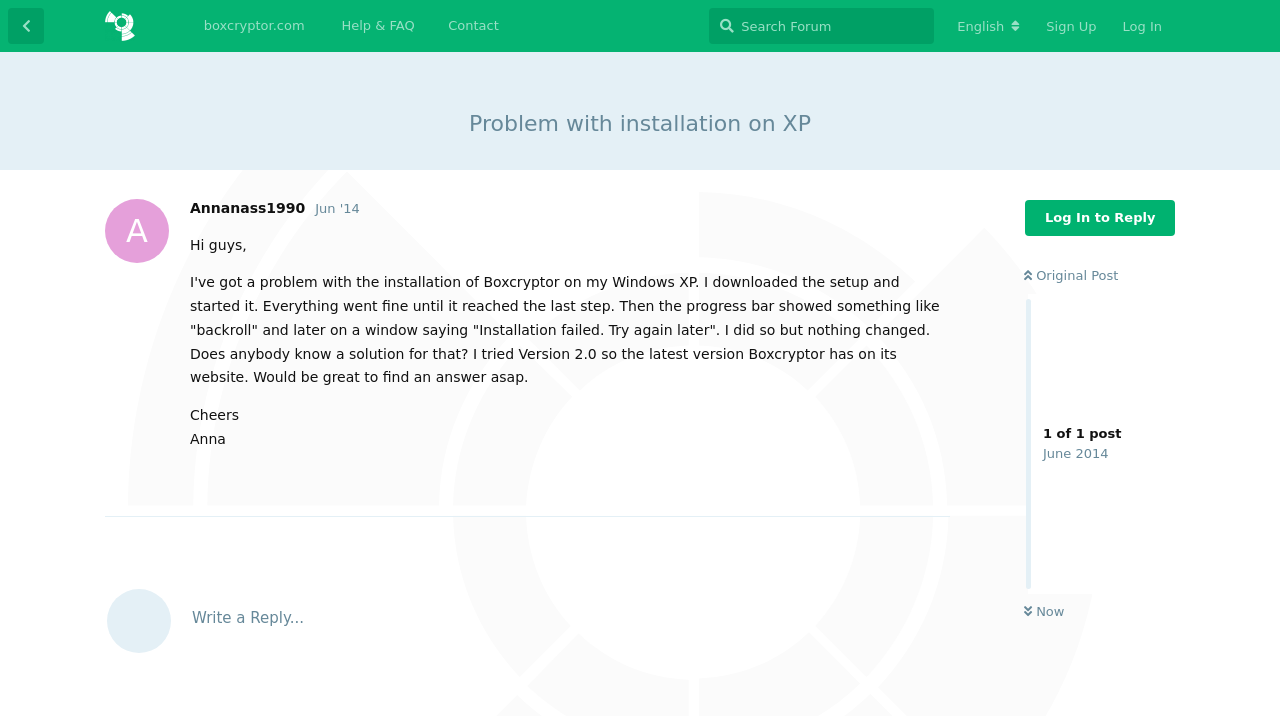Answer the question in a single word or phrase:
What is the purpose of the button at the bottom of the page?

Reply